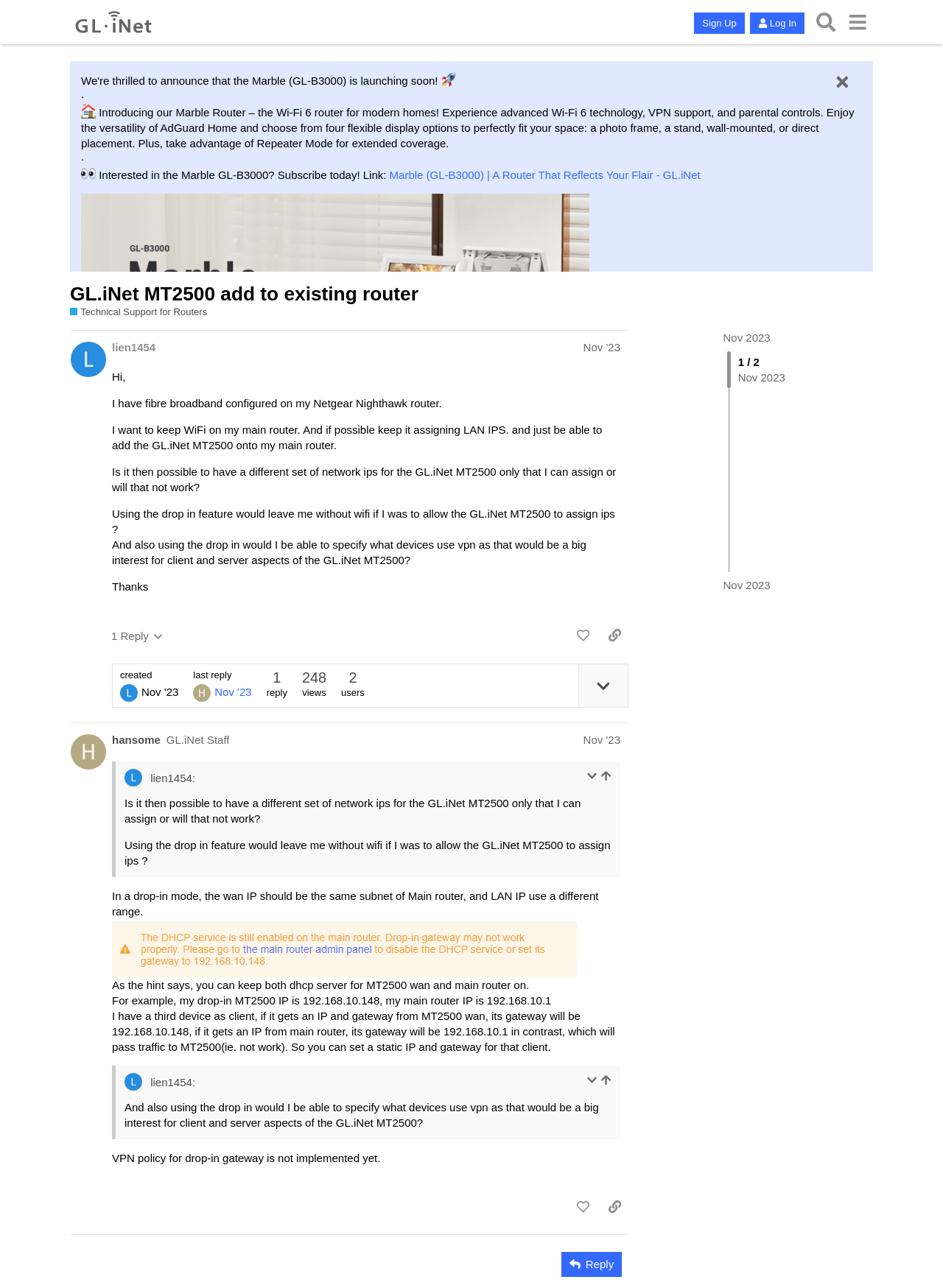Provide a one-word or short-phrase response to the question:
What is the relationship between the WAN IP and LAN IP in a drop-in mode?

Different subnets